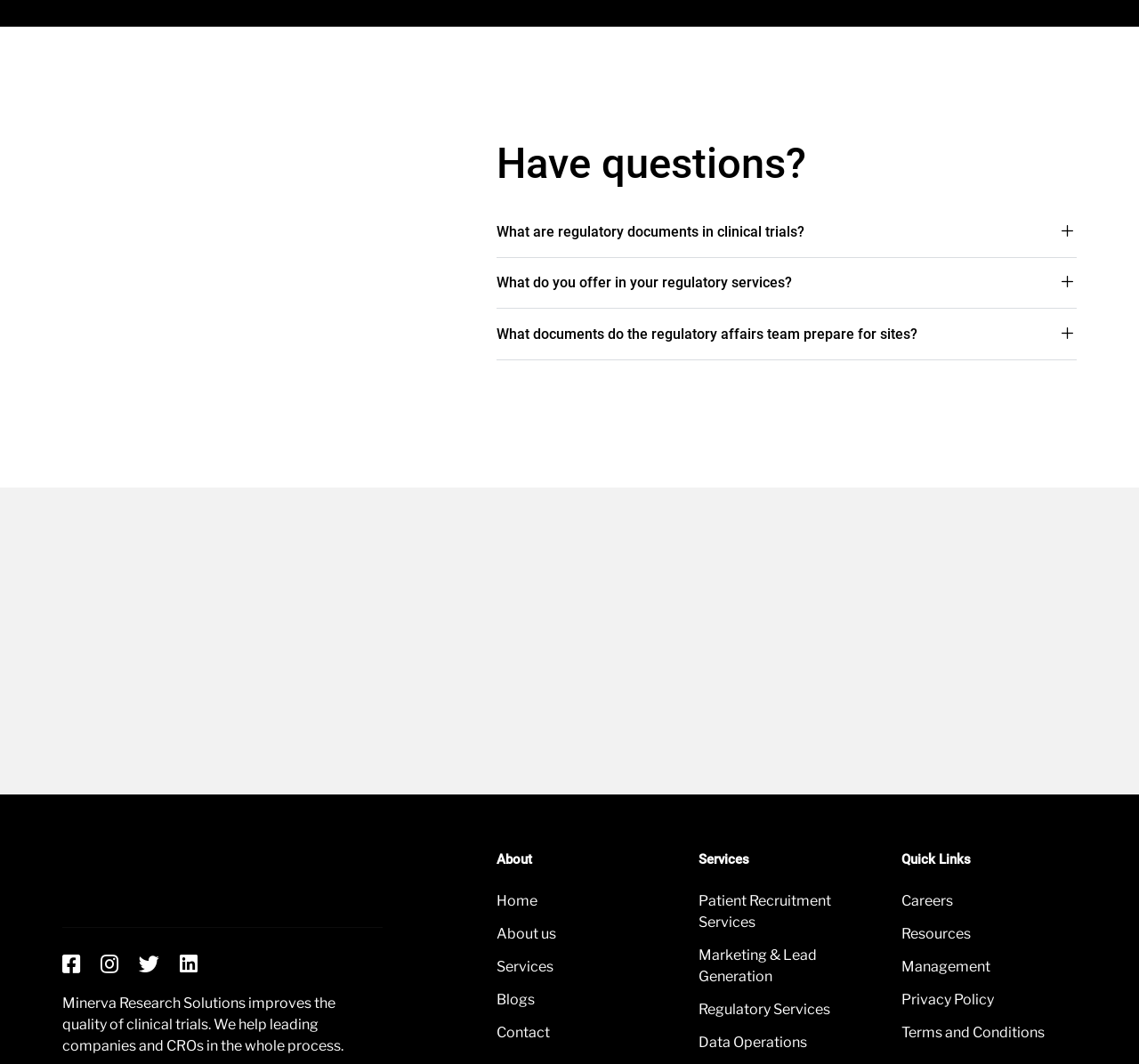Please specify the bounding box coordinates of the element that should be clicked to execute the given instruction: 'Click on 'Careers''. Ensure the coordinates are four float numbers between 0 and 1, expressed as [left, top, right, bottom].

[0.791, 0.837, 0.945, 0.857]